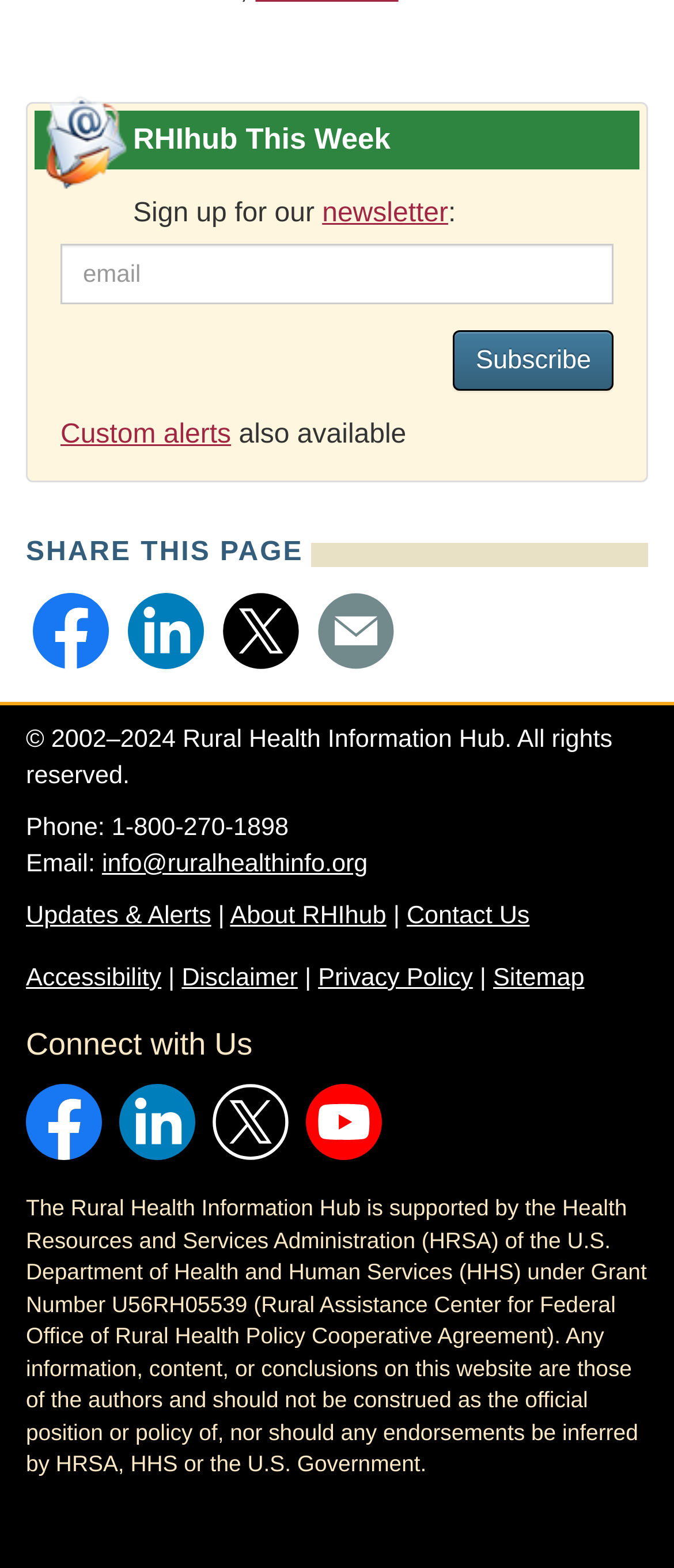Provide the bounding box coordinates for the UI element described in this sentence: "alt="Email"". The coordinates should be four float values between 0 and 1, i.e., [left, top, right, bottom].

[0.462, 0.374, 0.595, 0.431]